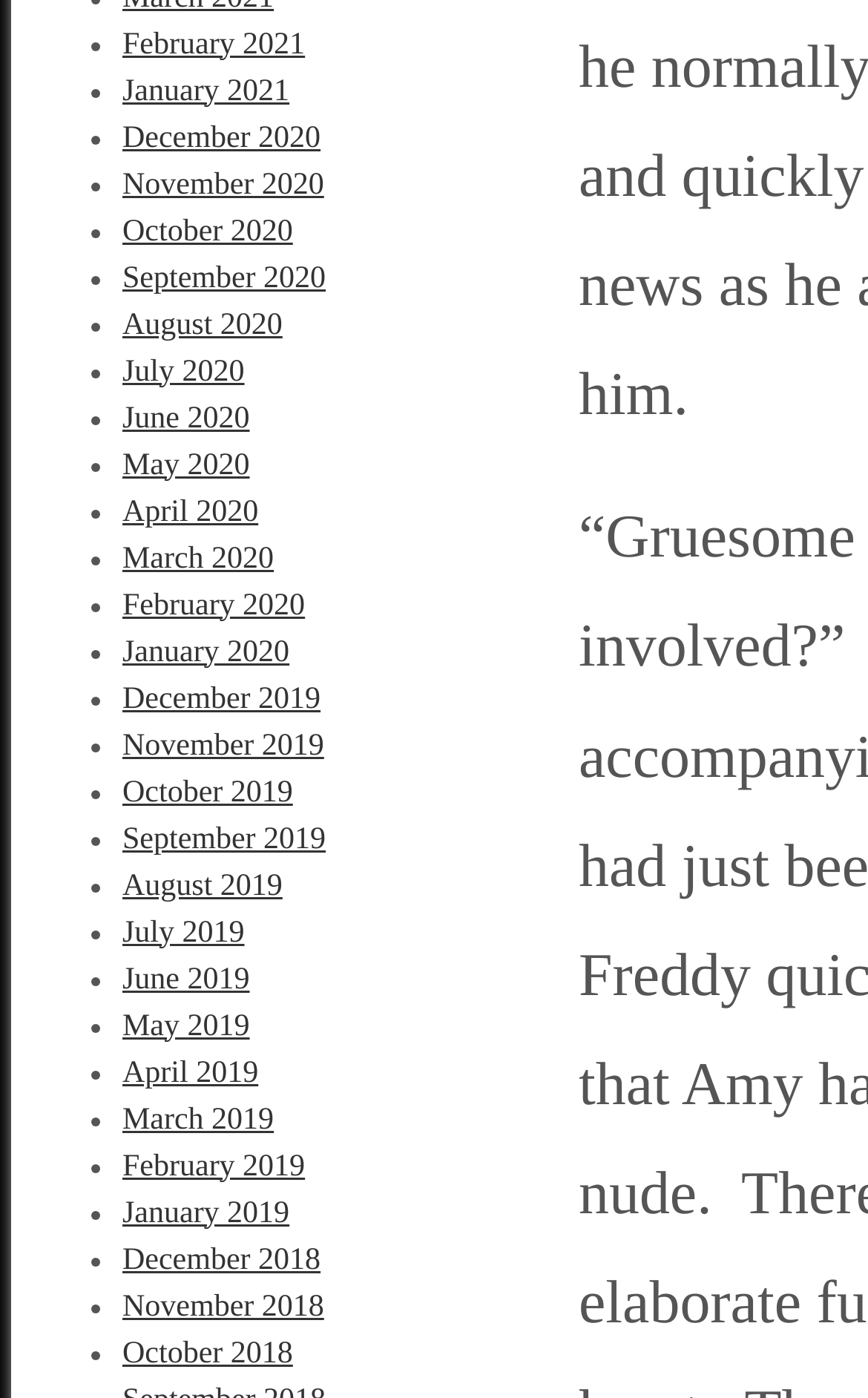Please identify the bounding box coordinates of the region to click in order to complete the task: "View October 2019". The coordinates must be four float numbers between 0 and 1, specified as [left, top, right, bottom].

[0.141, 0.555, 0.337, 0.579]